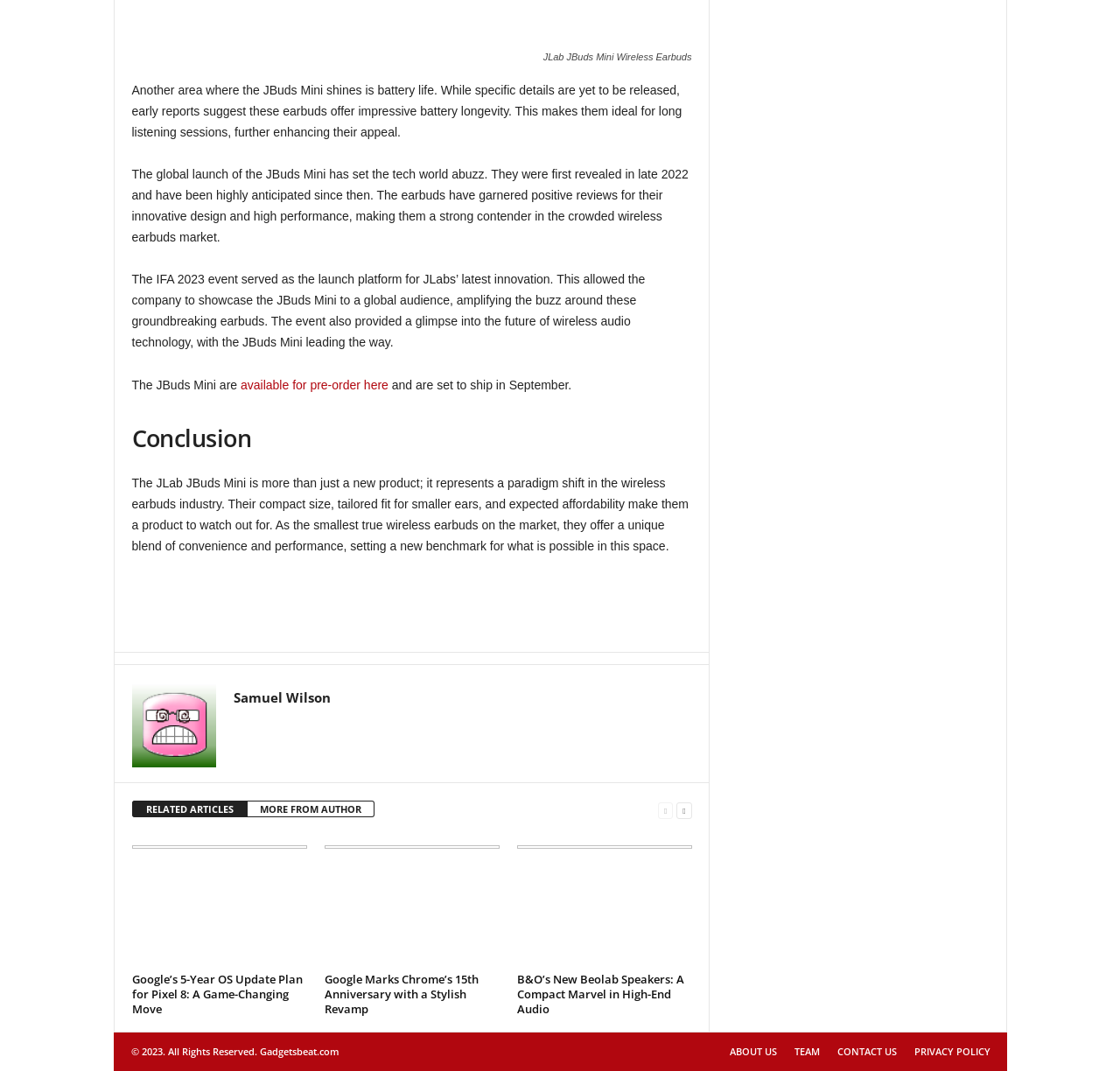Pinpoint the bounding box coordinates for the area that should be clicked to perform the following instruction: "read the article about Google's 5-Year OS Update Plan for Pixel 8".

[0.118, 0.78, 0.274, 0.903]